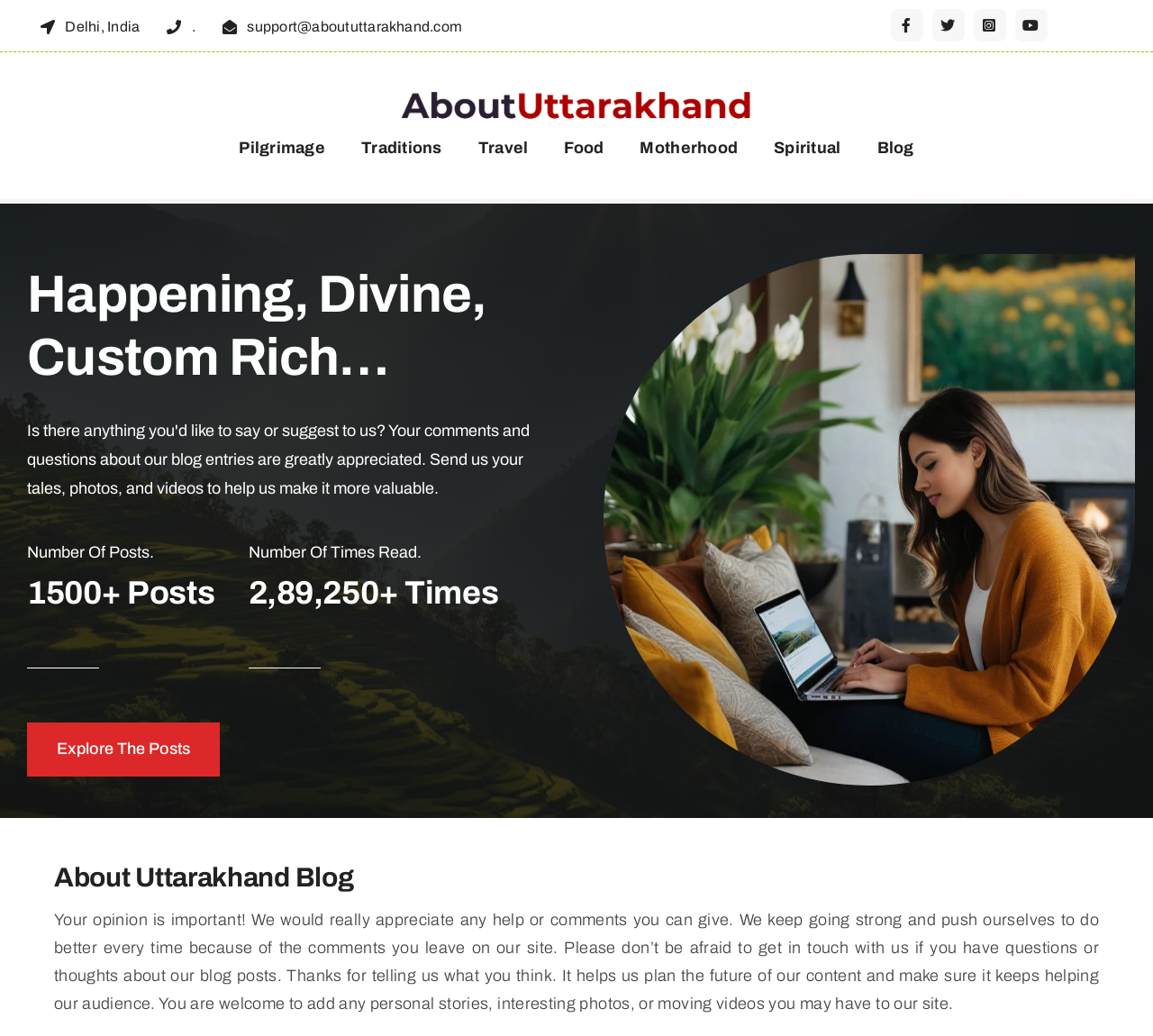Identify the bounding box coordinates of the element to click to follow this instruction: 'Click on the 'Delhi, India' link'. Ensure the coordinates are four float values between 0 and 1, provided as [left, top, right, bottom].

[0.023, 0.007, 0.133, 0.042]